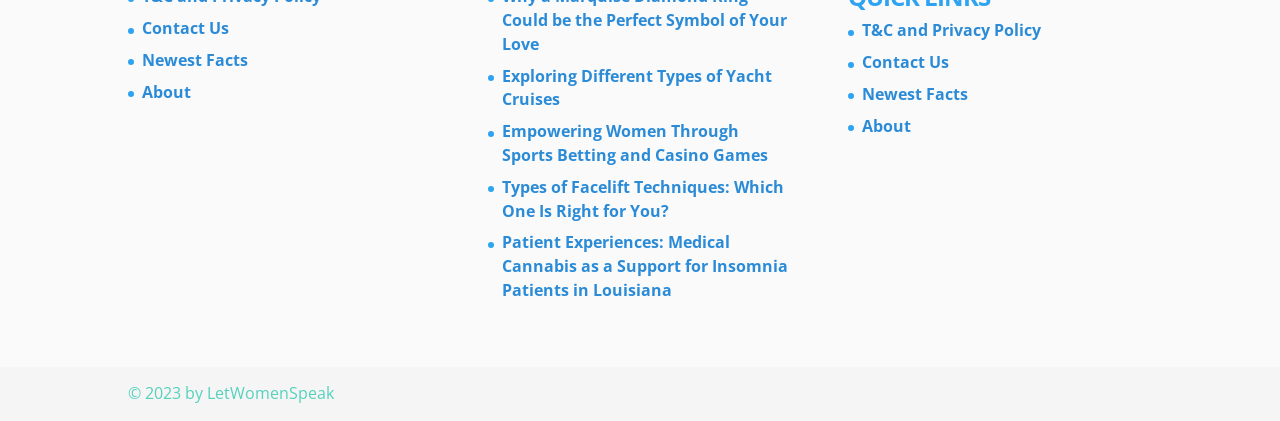Please find the bounding box coordinates of the element that must be clicked to perform the given instruction: "read about Empowering Women Through Sports Betting and Casino Games". The coordinates should be four float numbers from 0 to 1, i.e., [left, top, right, bottom].

[0.392, 0.285, 0.6, 0.394]